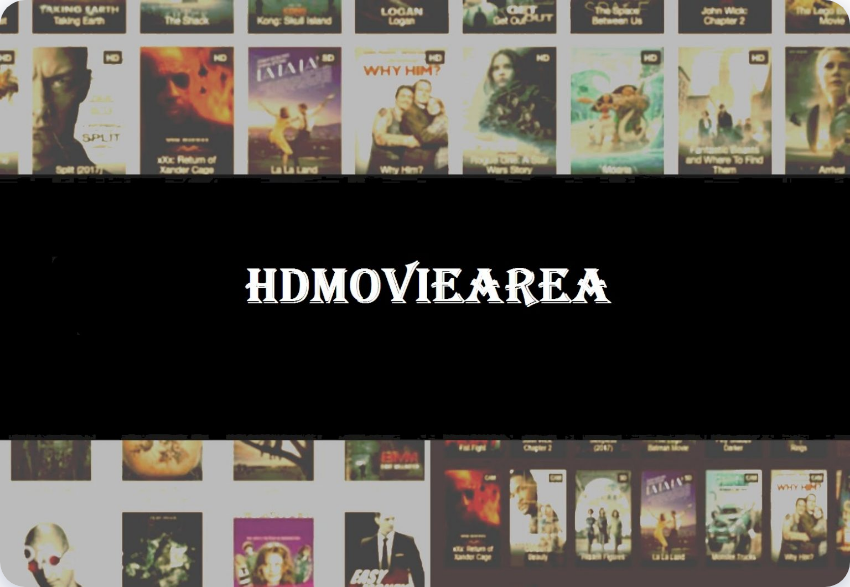Is the site's interface user-friendly?
Please answer the question with a detailed response using the information from the screenshot.

The layout of the image suggests a user-friendly interface designed for film enthusiasts seeking high-quality films, implying that the site is easy to navigate and use.